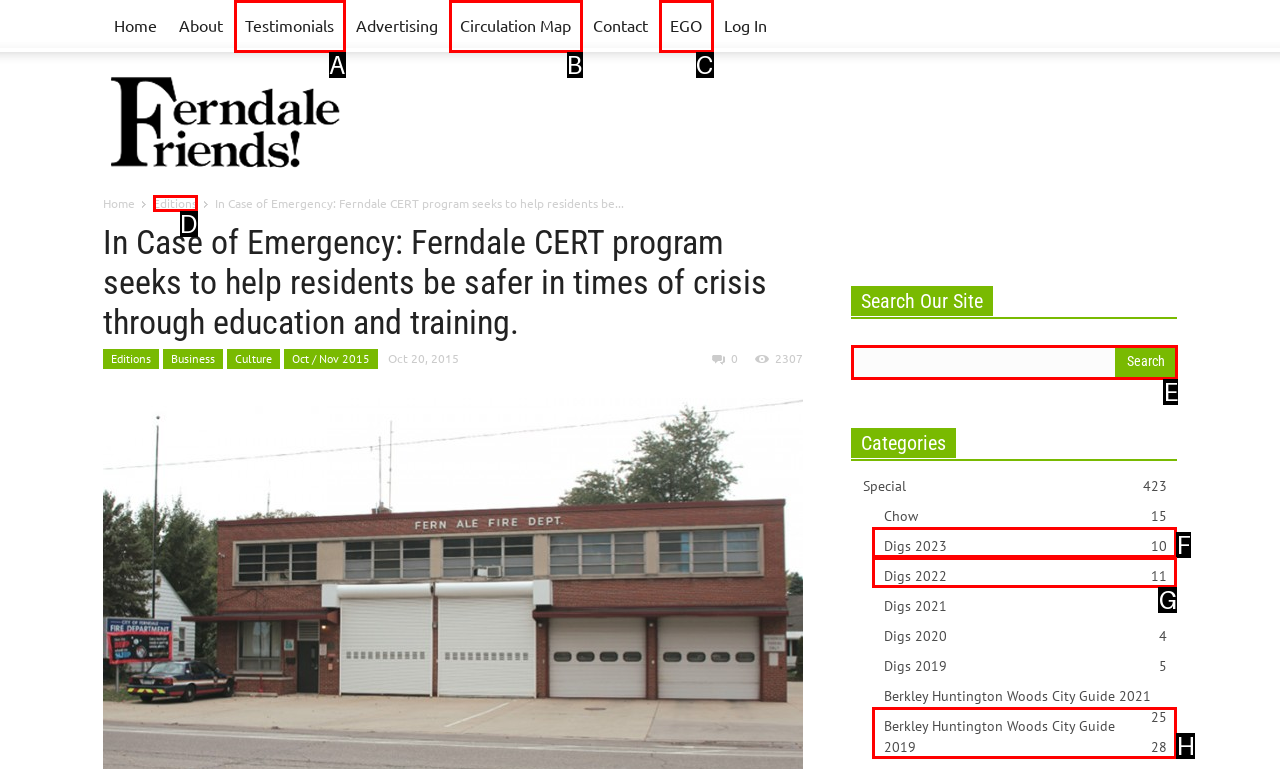Tell me which one HTML element I should click to complete the following task: Search for something on the site Answer with the option's letter from the given choices directly.

E